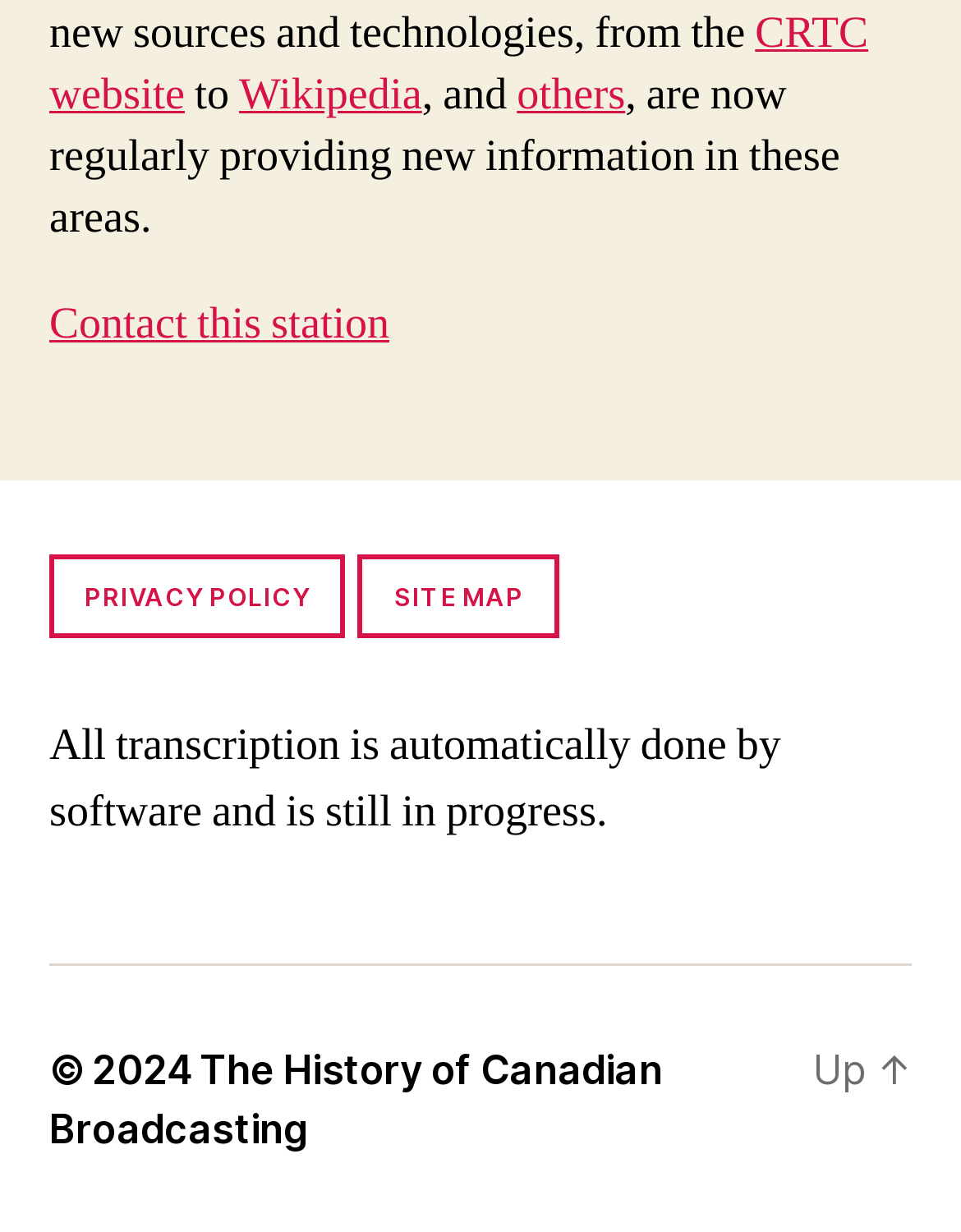Provide the bounding box coordinates of the HTML element described by the text: "1". The coordinates should be in the format [left, top, right, bottom] with values between 0 and 1.

None